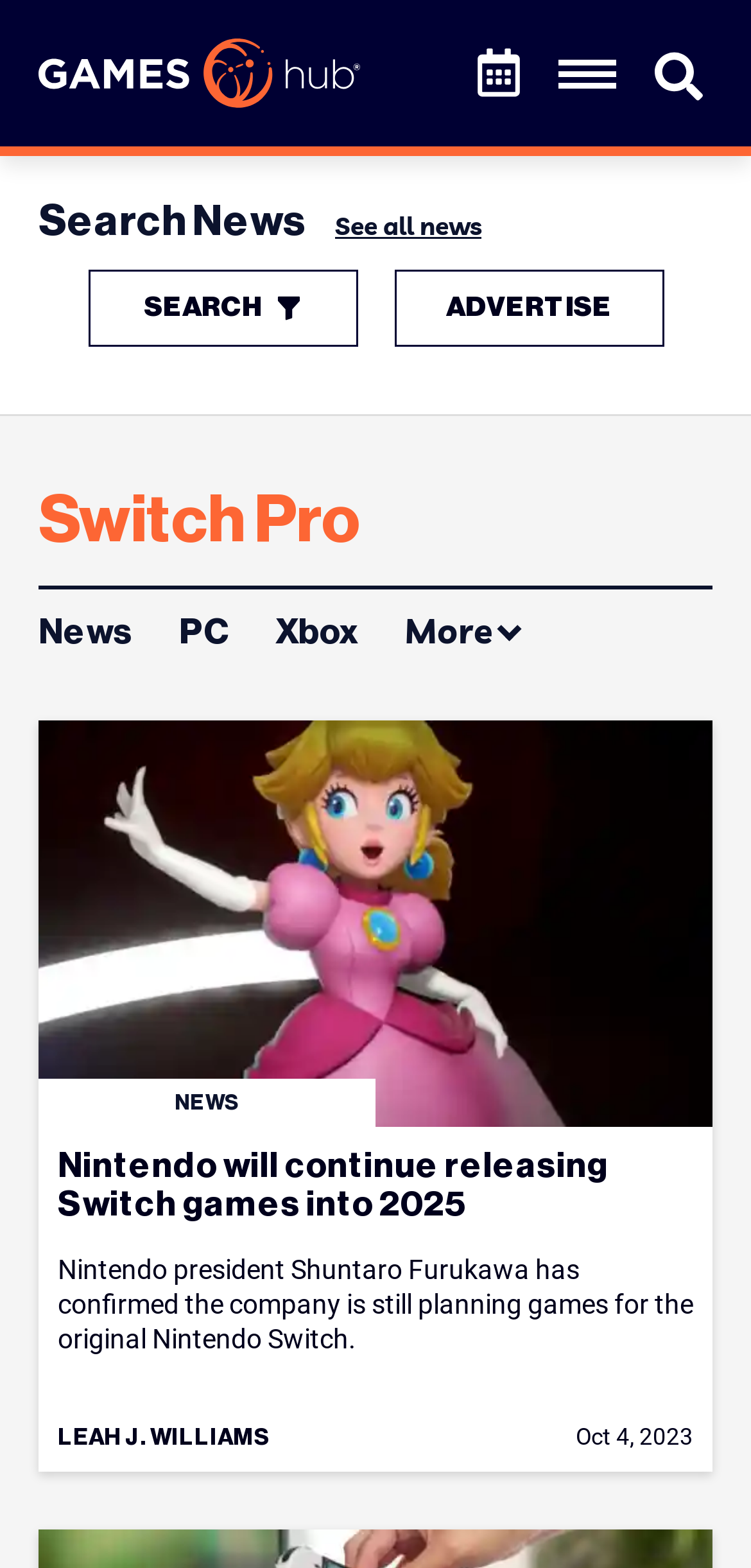What is the date of the latest news article?
Refer to the image and offer an in-depth and detailed answer to the question.

I found a StaticText element with the text 'Oct 4, 2023' located at the bottom of the latest news article, which indicates the date of the article.